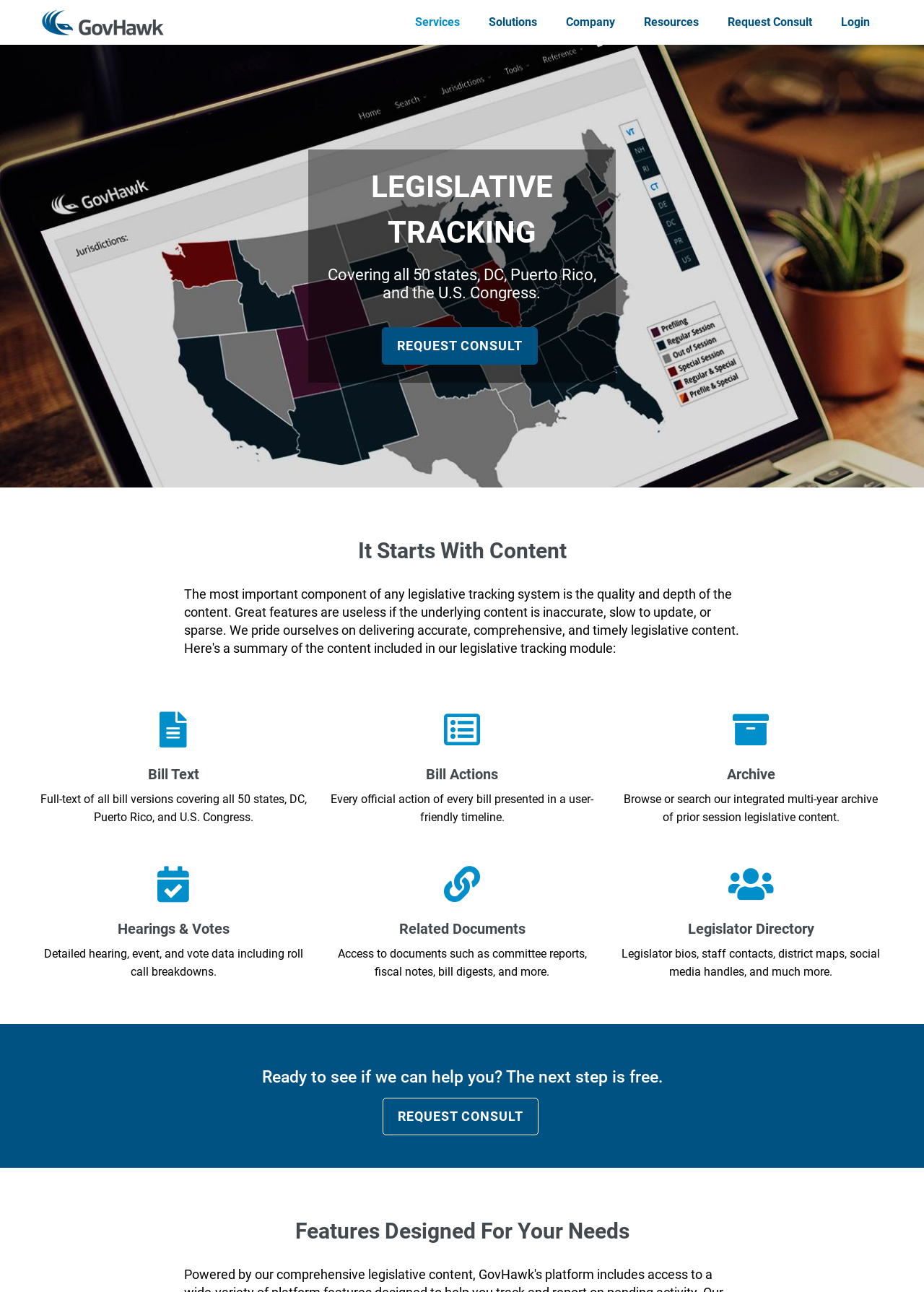What is the 'Archive' section used for?
Answer the question with just one word or phrase using the image.

Browsing prior session content